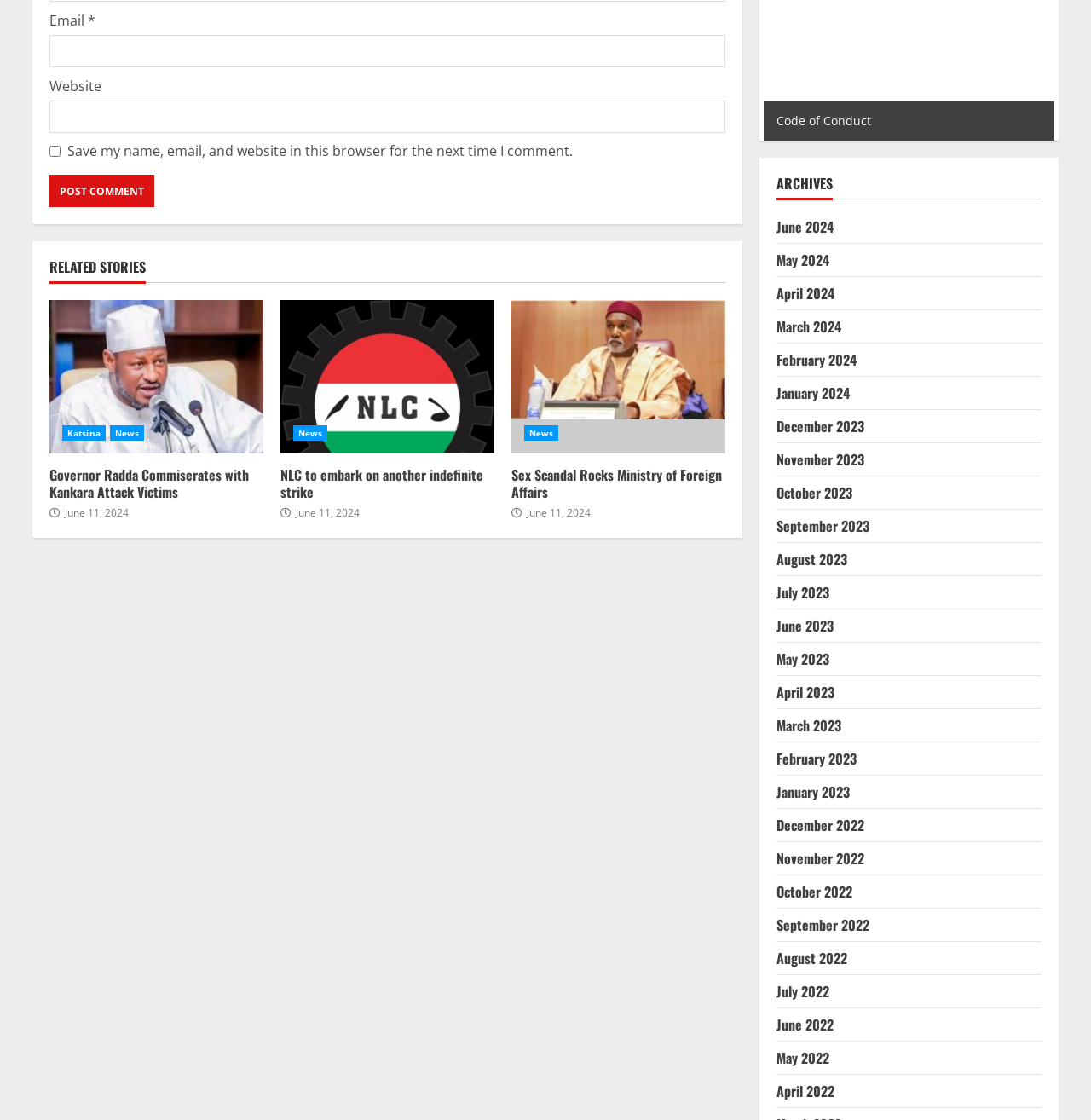Refer to the image and provide an in-depth answer to the question:
What is the date of the 'Governor Radda Commiserates with Kankara Attack Victims' story?

The date of the 'Governor Radda Commiserates with Kankara Attack Victims' story is shown as 'June 11, 2024' below the story heading.